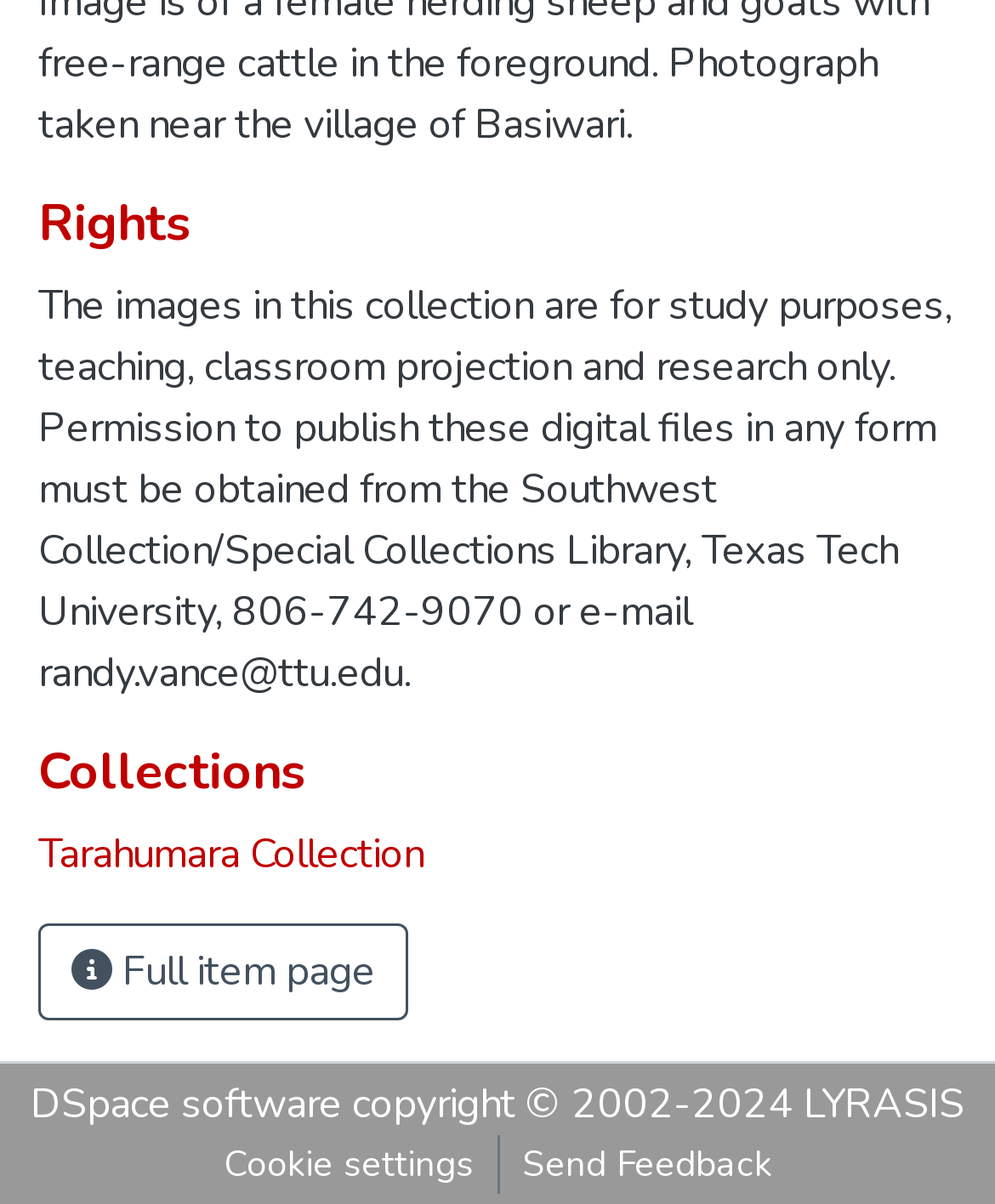Can you look at the image and give a comprehensive answer to the question:
What is the purpose of the images in this collection?

Based on the StaticText element with the text 'The images in this collection are for study purposes, teaching, classroom projection and research only.', it is clear that the images in this collection are intended for educational and research purposes.